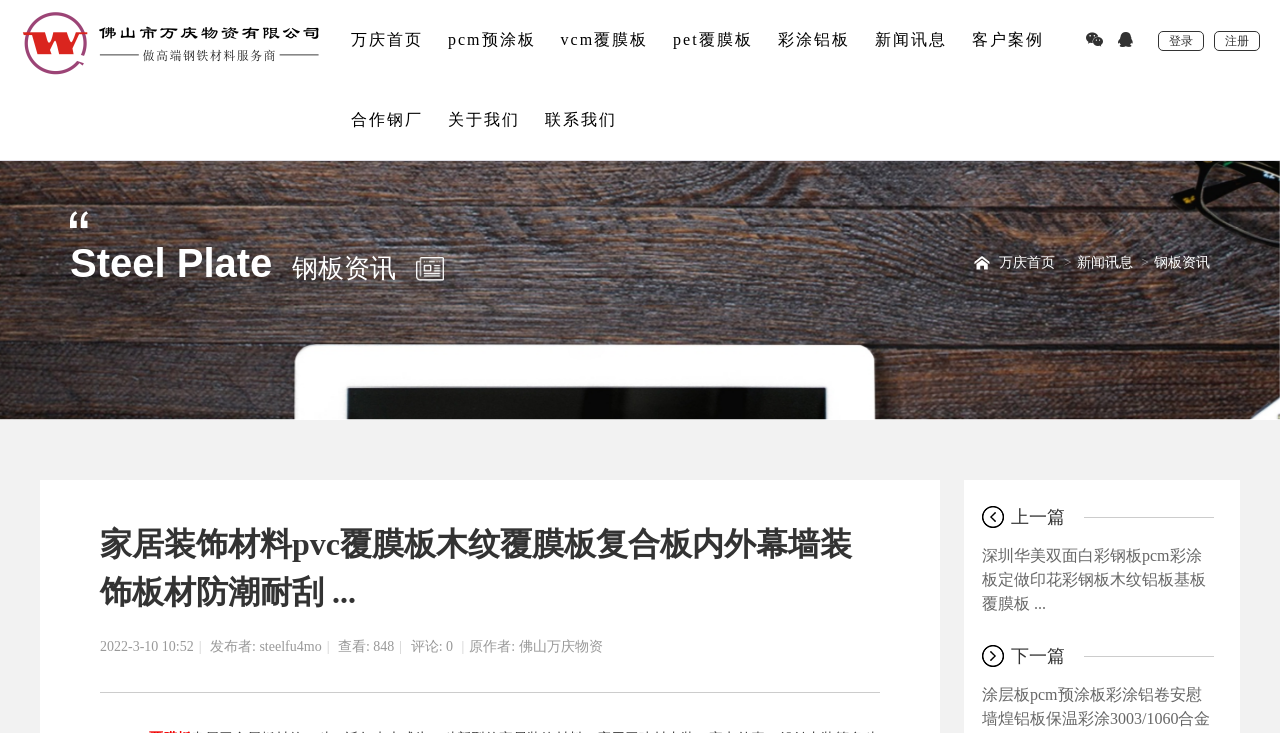Answer this question using a single word or a brief phrase:
How many navigation links are in the top bar?

8